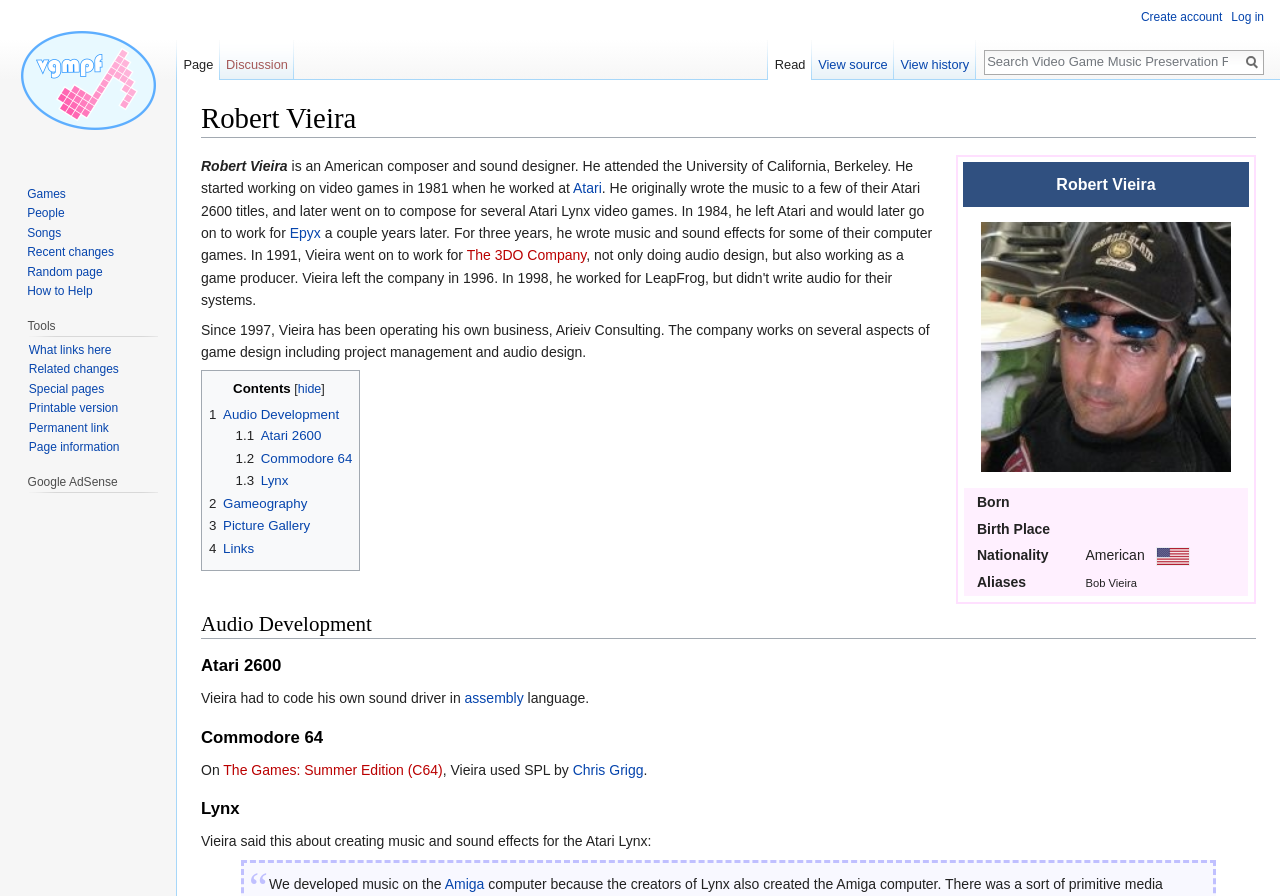Identify the bounding box coordinates of the clickable section necessary to follow the following instruction: "Read about Robert Vieira's audio development". The coordinates should be presented as four float numbers from 0 to 1, i.e., [left, top, right, bottom].

[0.157, 0.682, 0.981, 0.714]